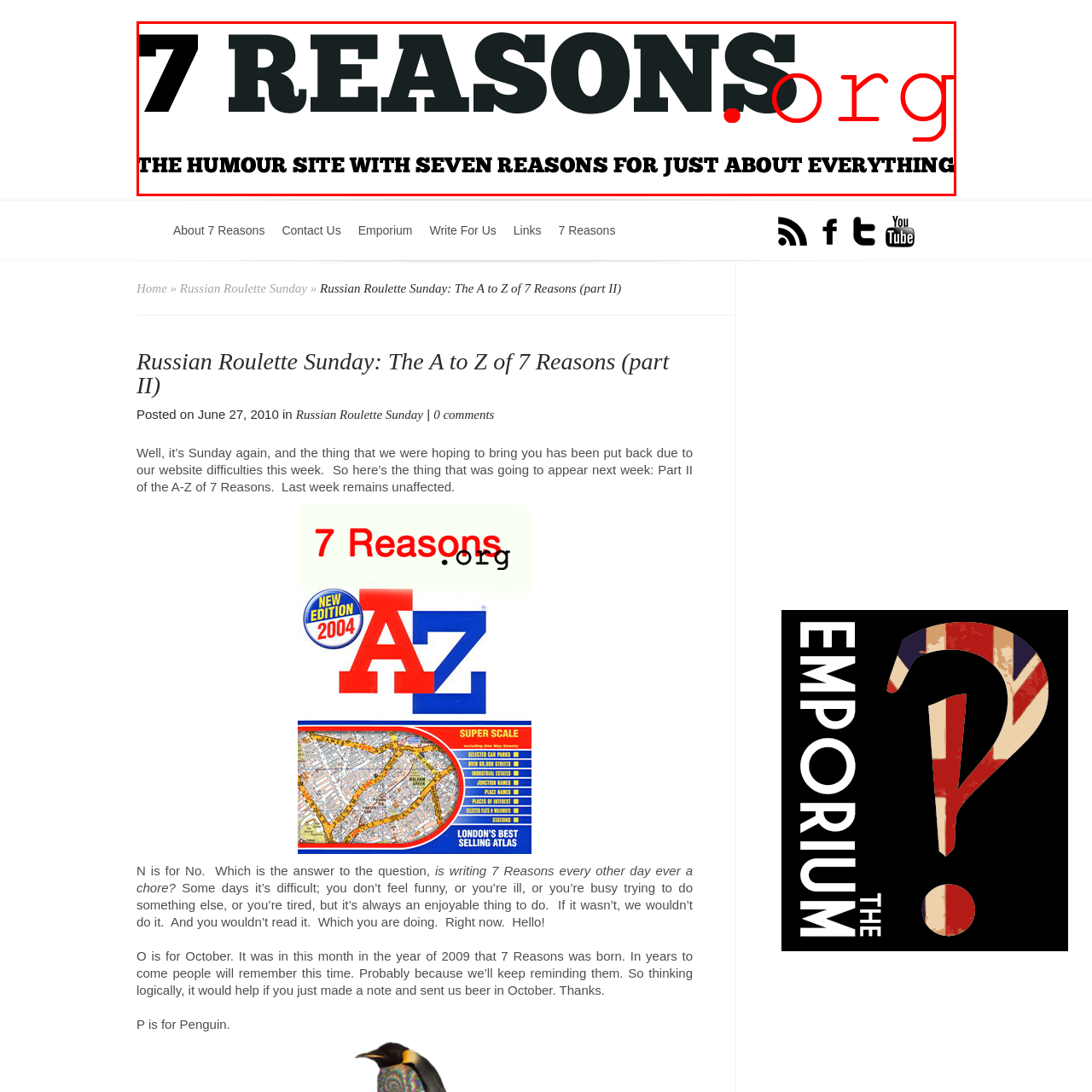How many reasons does the website provide for various topics?
Study the image framed by the red bounding box and answer the question in detail, relying on the visual clues provided.

The website's unique format is to provide seven reasons for a variety of topics, as indicated by its name '7 REASONS.org' and the tagline that mentions 'SEVEN REASONS FOR JUST ABOUT EVERYTHING'.